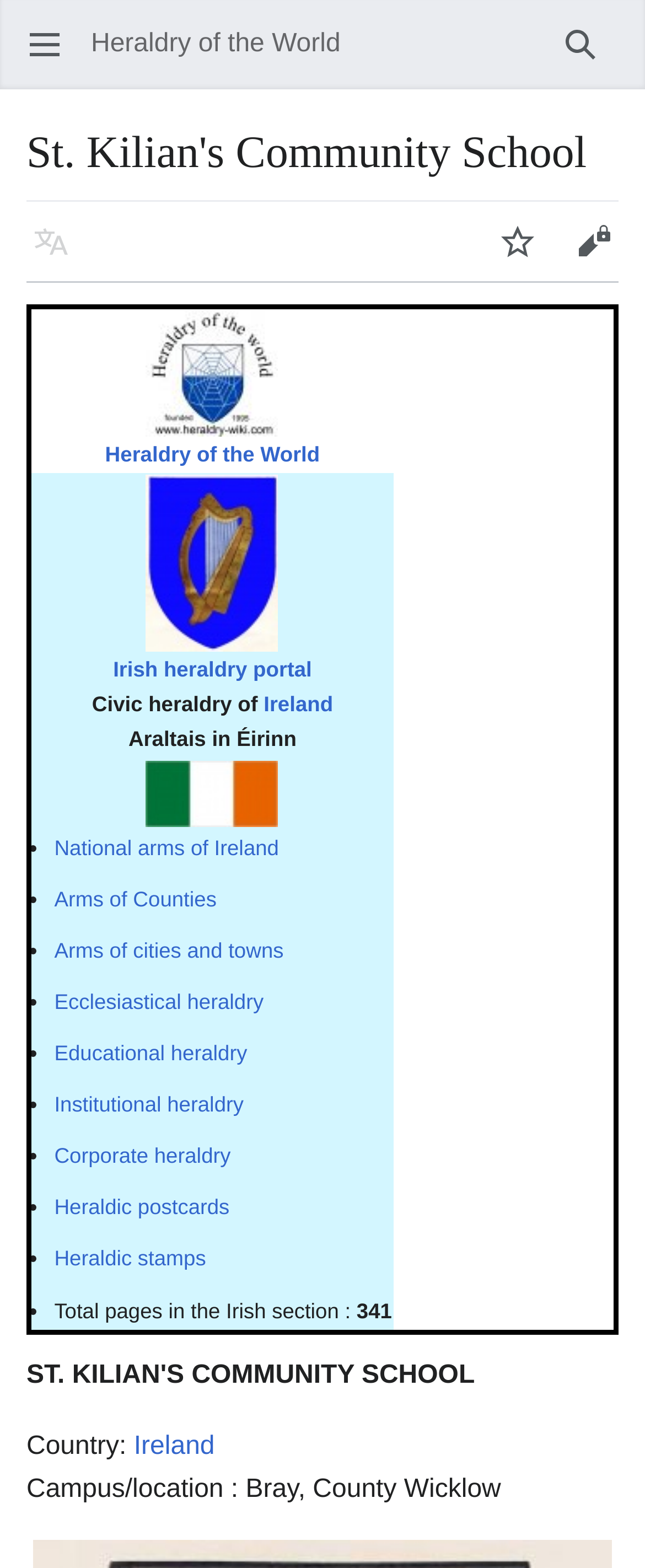Identify the bounding box coordinates of the element to click to follow this instruction: 'View Heraldry of the World'. Ensure the coordinates are four float values between 0 and 1, provided as [left, top, right, bottom].

[0.163, 0.282, 0.496, 0.298]